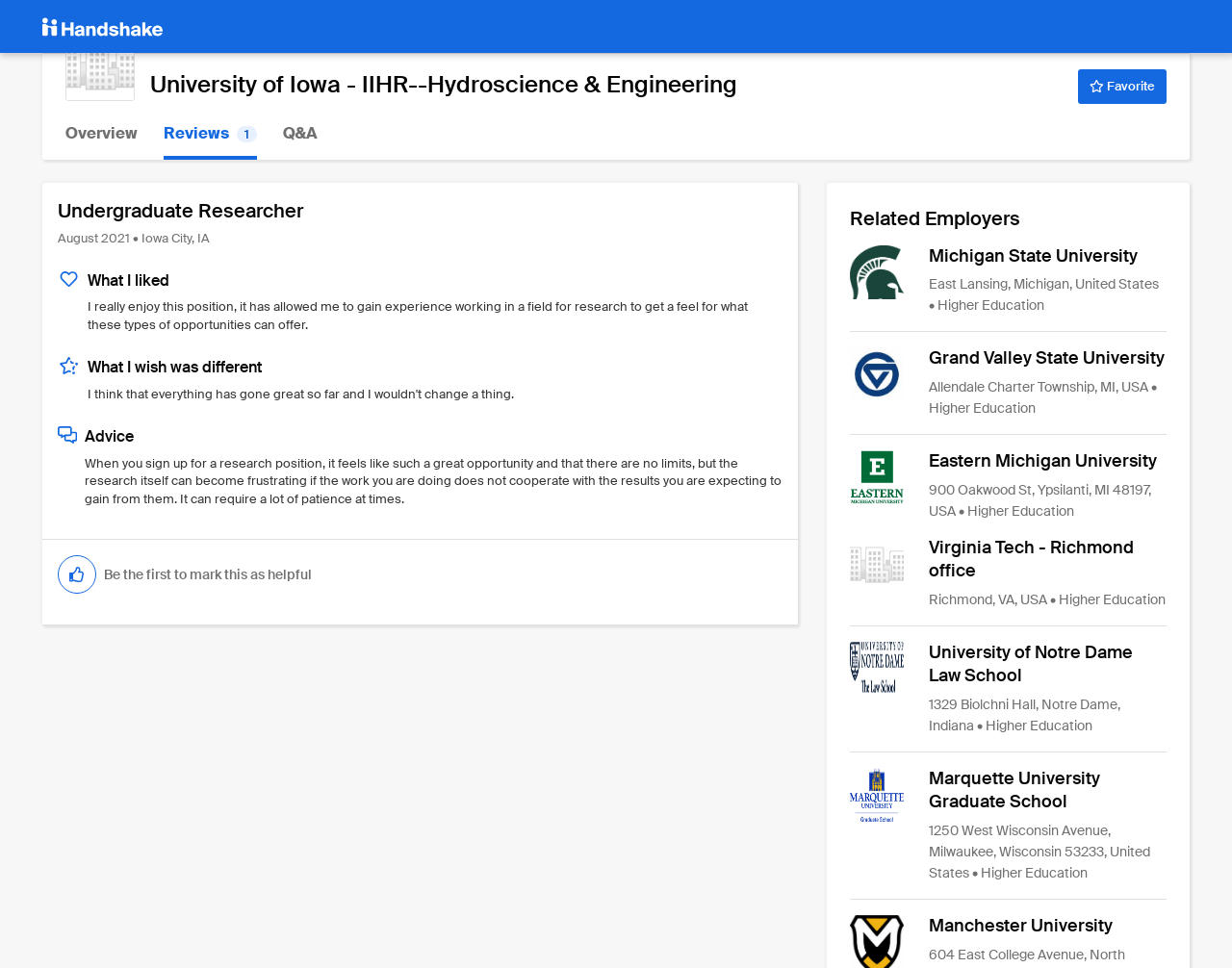Locate the bounding box coordinates of the element you need to click to accomplish the task described by this instruction: "Explore the 'Q&A' section".

[0.23, 0.111, 0.258, 0.165]